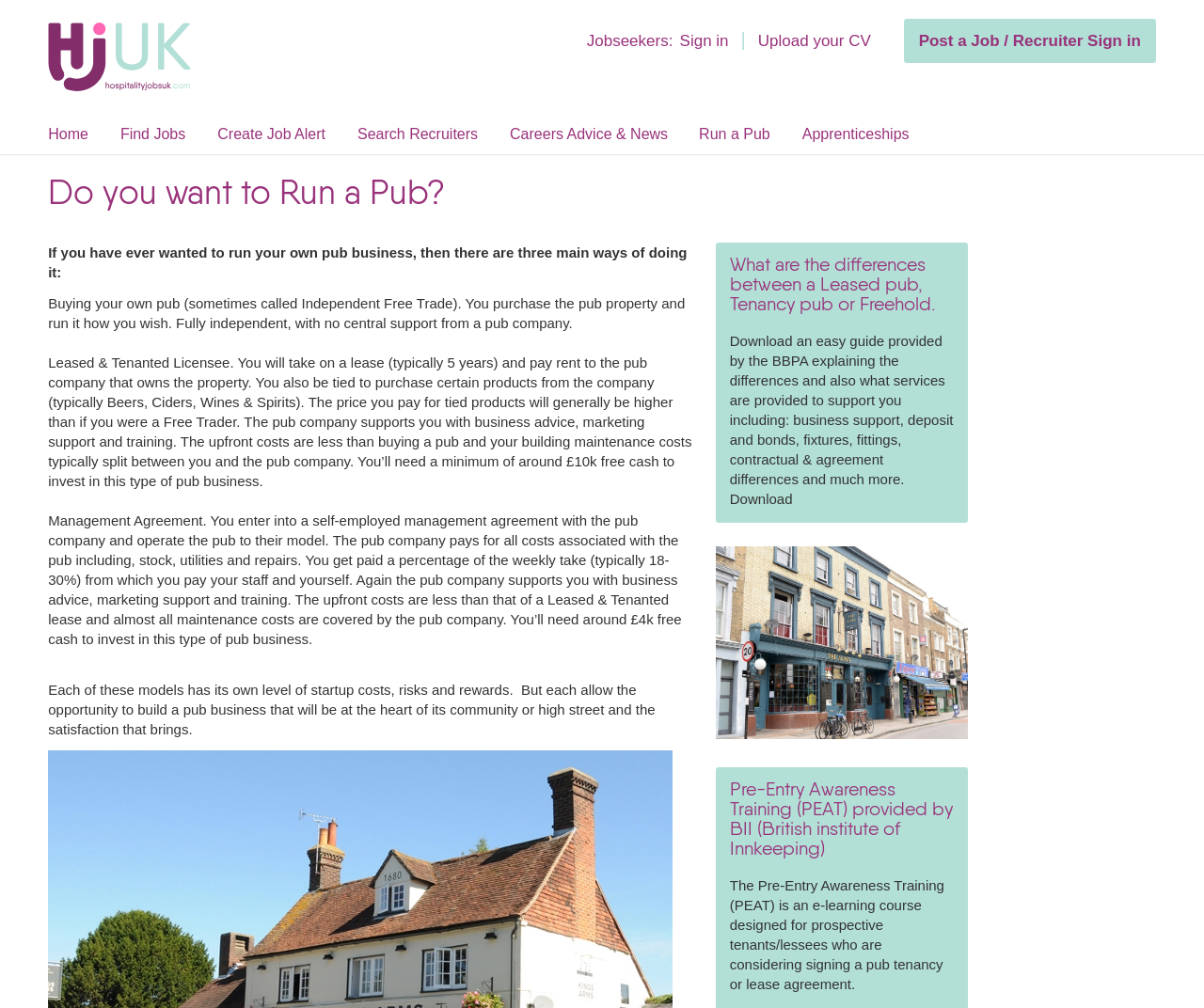Locate the bounding box of the UI element described by: "Careers Advice & News" in the given webpage screenshot.

[0.423, 0.125, 0.555, 0.141]